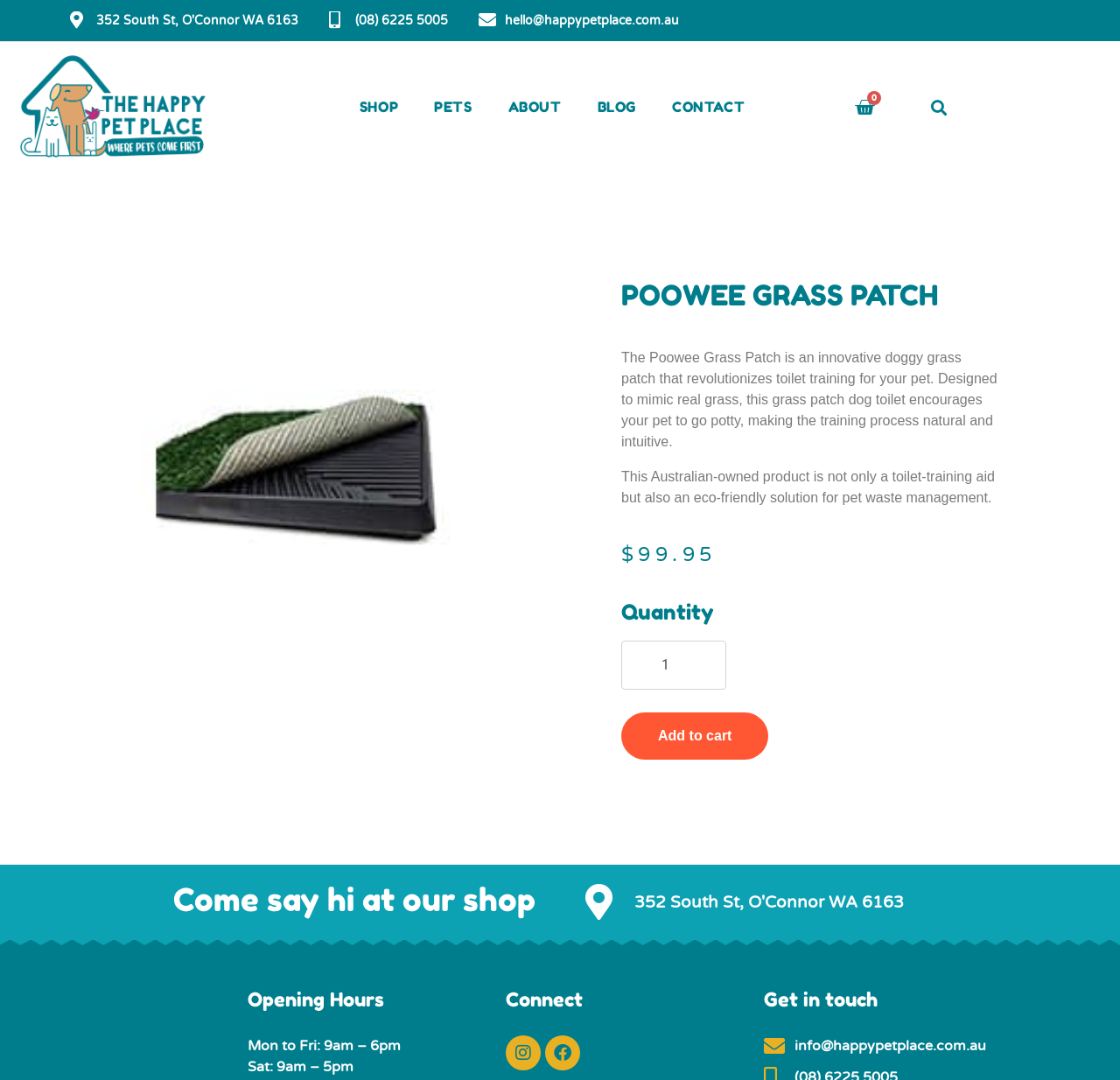Consider the image and give a detailed and elaborate answer to the question: 
What are the opening hours of The Happy Pet Place on Saturday?

I found the opening hours by looking at the bottom section of the webpage, where the opening hours are usually displayed. The opening hours for Saturday are written in a static text element with the content 'Sat: 9am – 5pm'.